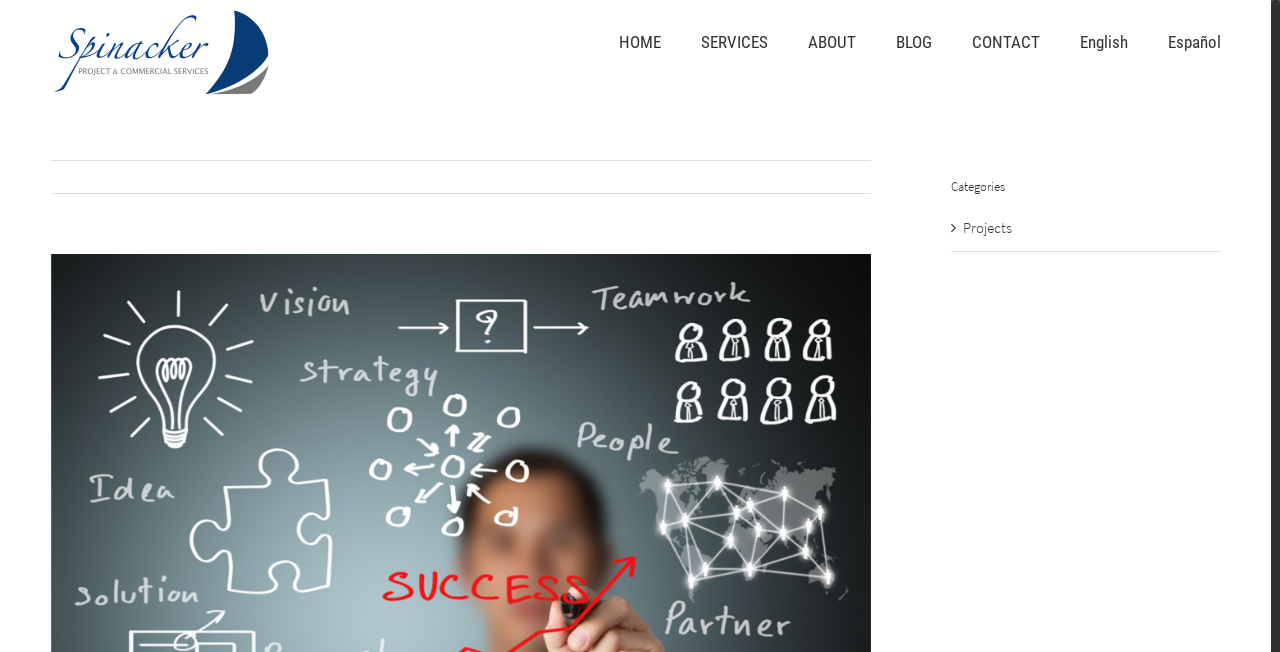Can you show the bounding box coordinates of the region to click on to complete the task described in the instruction: "Click on the 'Health Works Collective' link"?

None